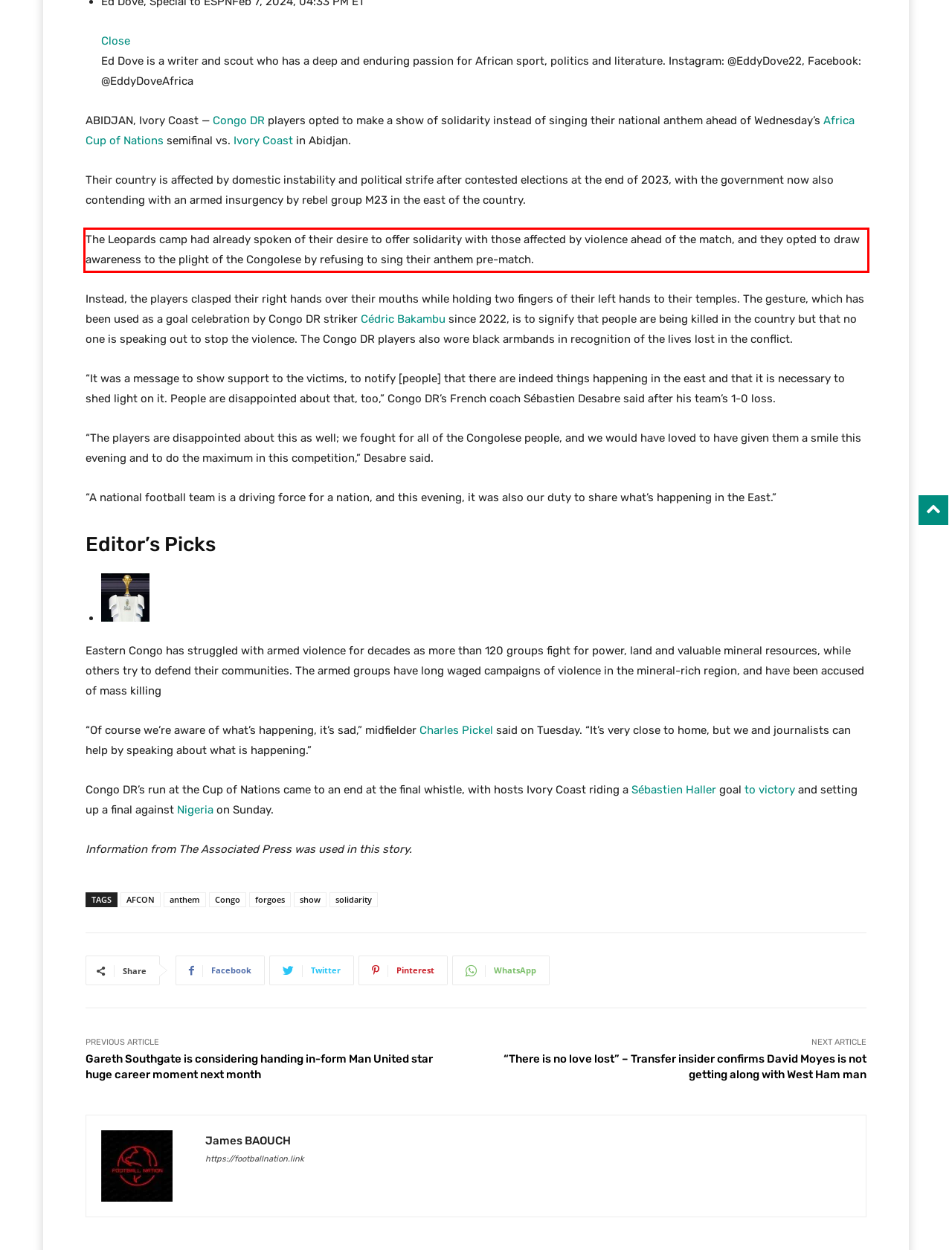Please perform OCR on the UI element surrounded by the red bounding box in the given webpage screenshot and extract its text content.

The Leopards camp had already spoken of their desire to offer solidarity with those affected by violence ahead of the match, and they opted to draw awareness to the plight of the Congolese by refusing to sing their anthem pre-match.